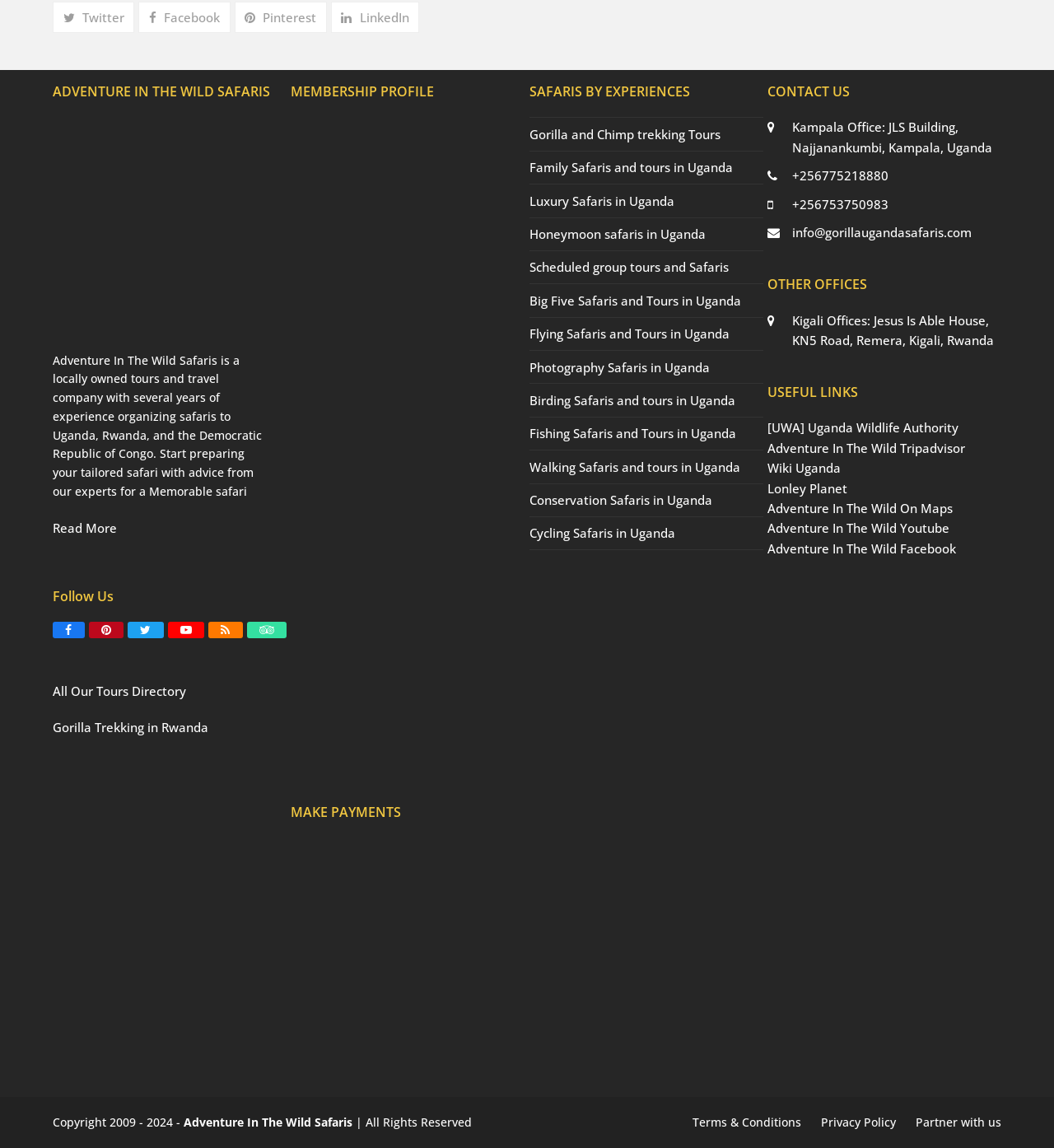What social media platforms can users follow Adventure In The Wild Safaris on?
Please look at the screenshot and answer using one word or phrase.

Facebook, Twitter, Pinterest, YouTube